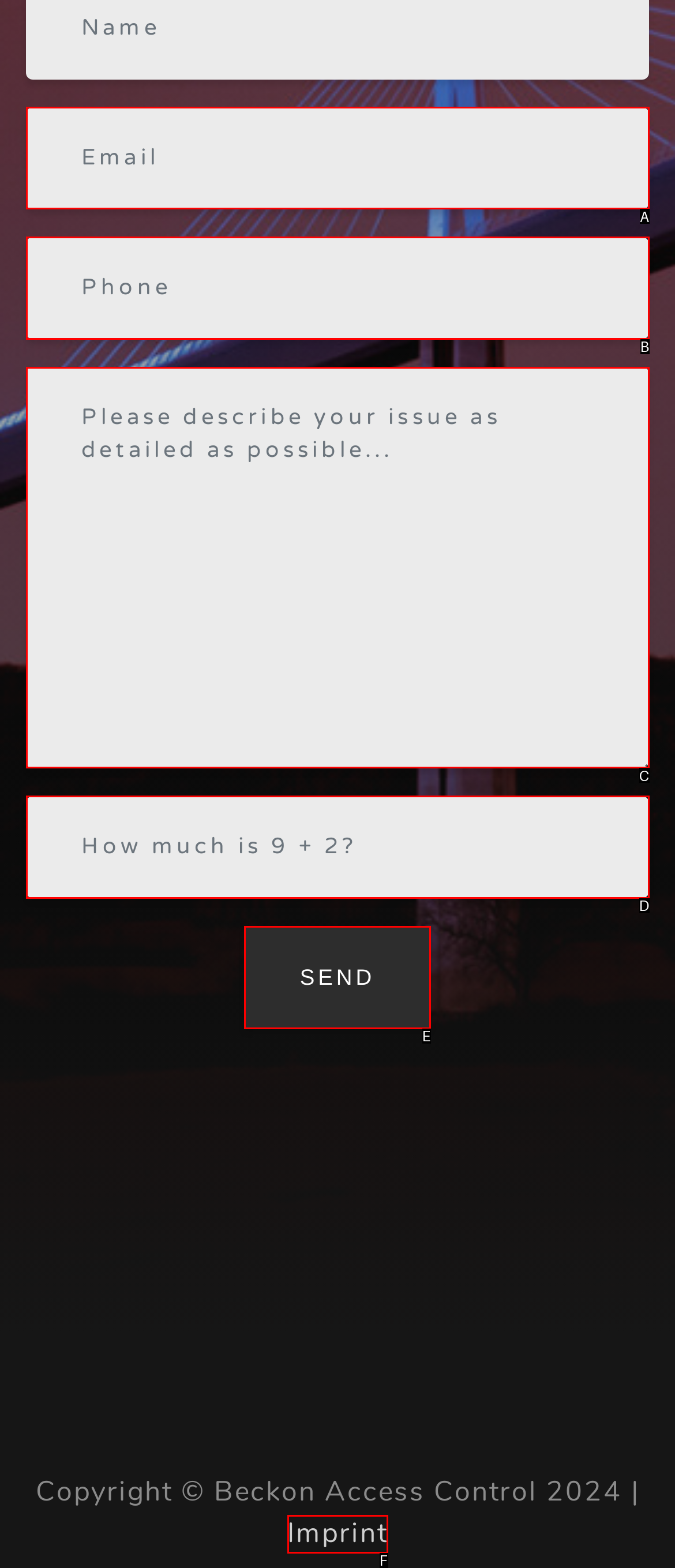Pick the option that best fits the description: alt="Facebook". Reply with the letter of the matching option directly.

None